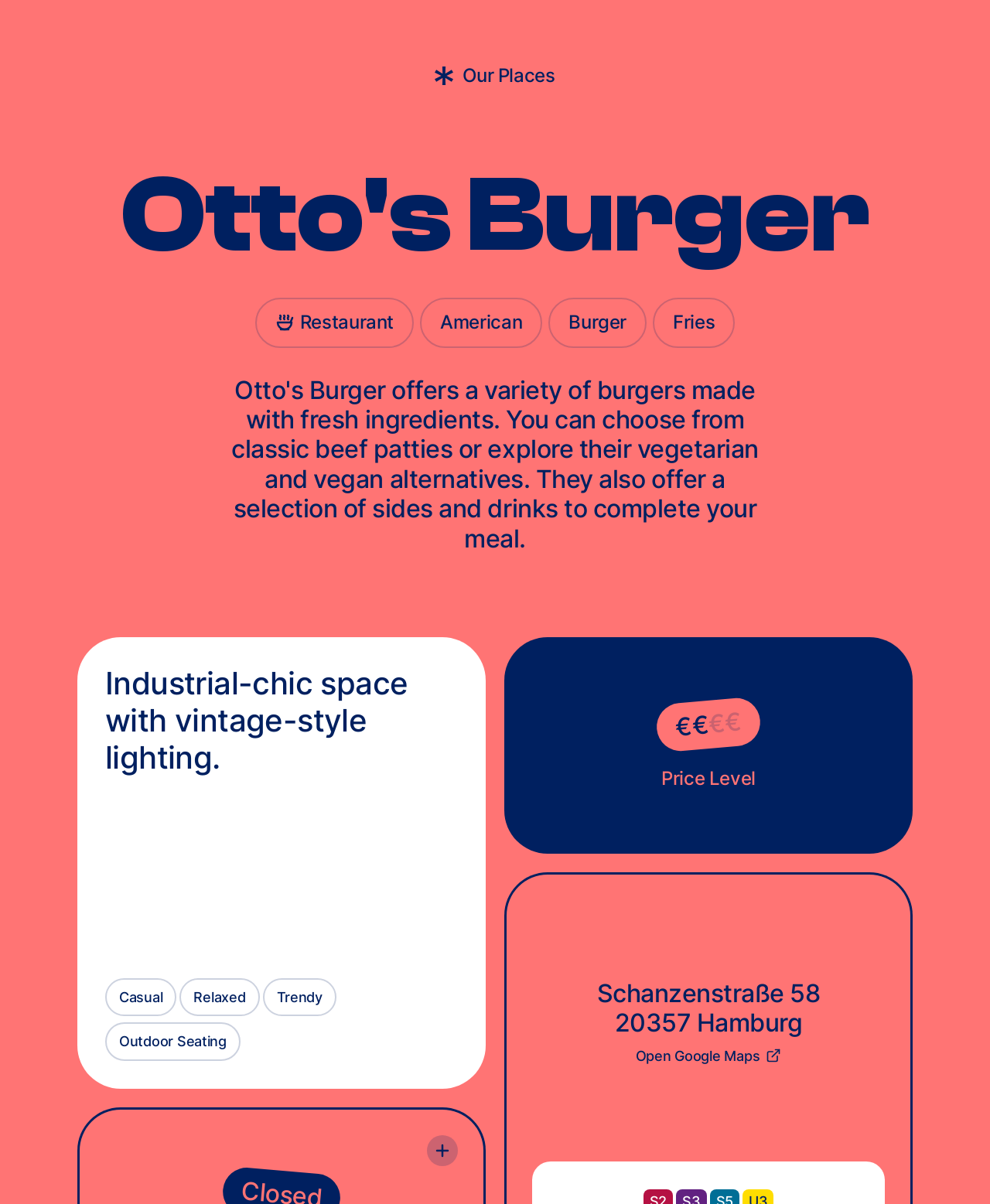Please respond to the question with a concise word or phrase:
What type of cuisine does Otto's Burger offer?

American